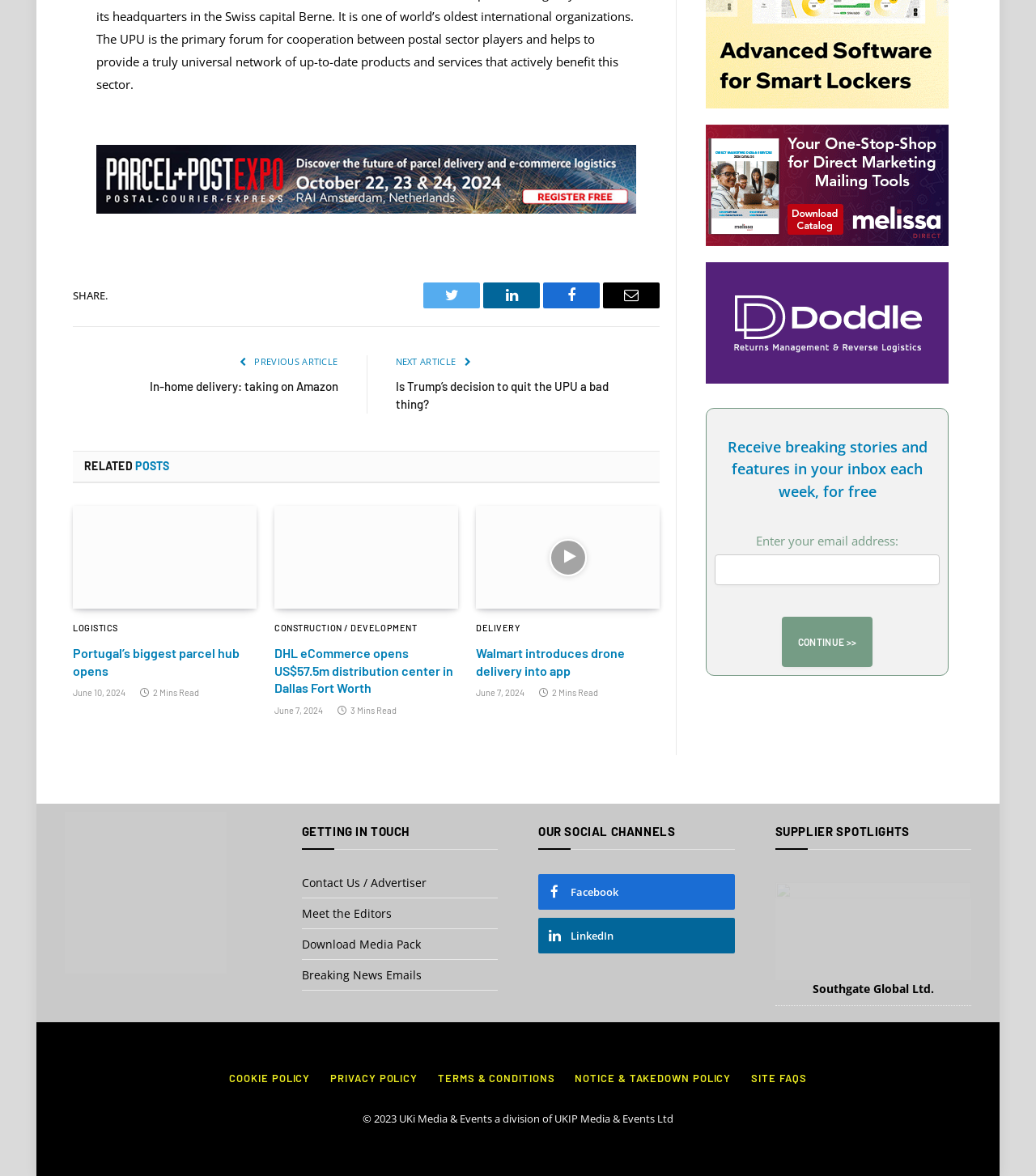Please specify the coordinates of the bounding box for the element that should be clicked to carry out this instruction: "Contact Us". The coordinates must be four float numbers between 0 and 1, formatted as [left, top, right, bottom].

[0.291, 0.744, 0.411, 0.757]